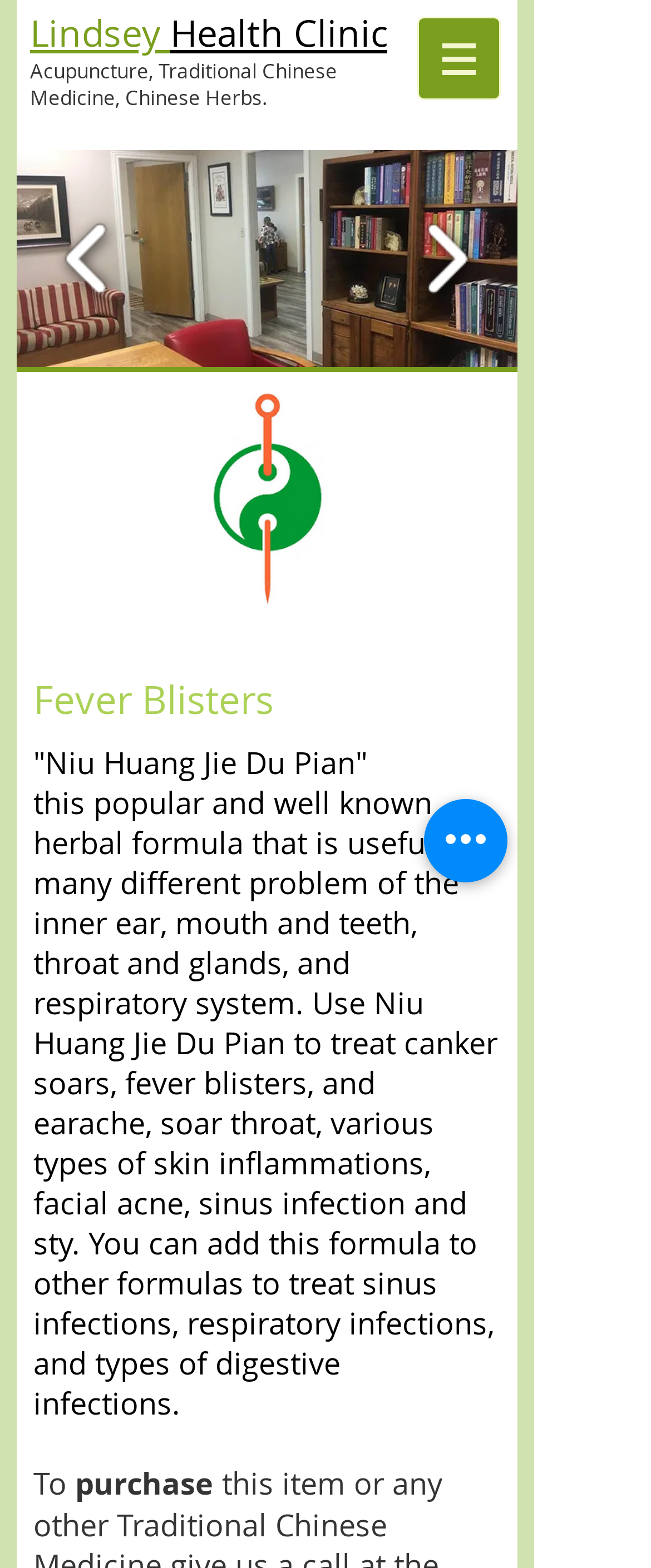What is the location of the slide show gallery?
Relying on the image, give a concise answer in one word or a brief phrase.

Top-left corner